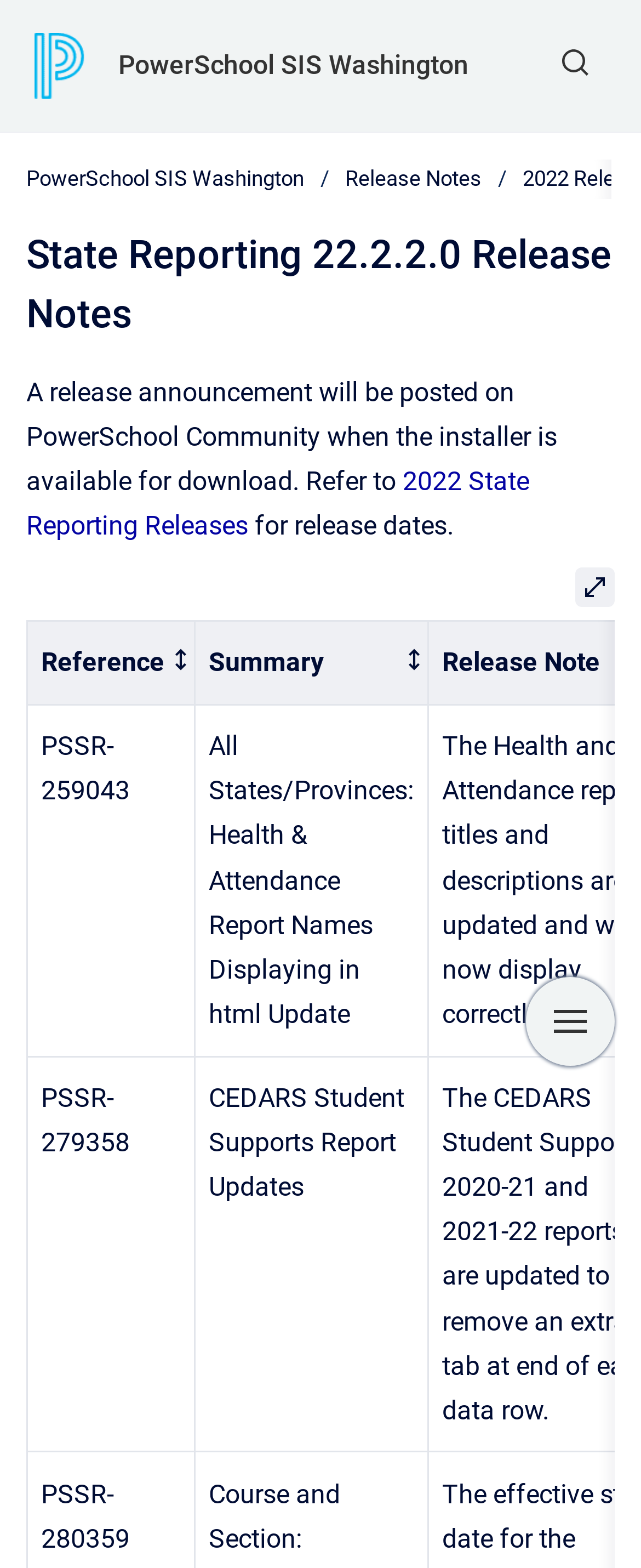For the following element description, predict the bounding box coordinates in the format (top-left x, top-left y, bottom-right x, bottom-right y). All values should be floating point numbers between 0 and 1. Description: 2022 State Reporting Releases

[0.041, 0.297, 0.826, 0.345]